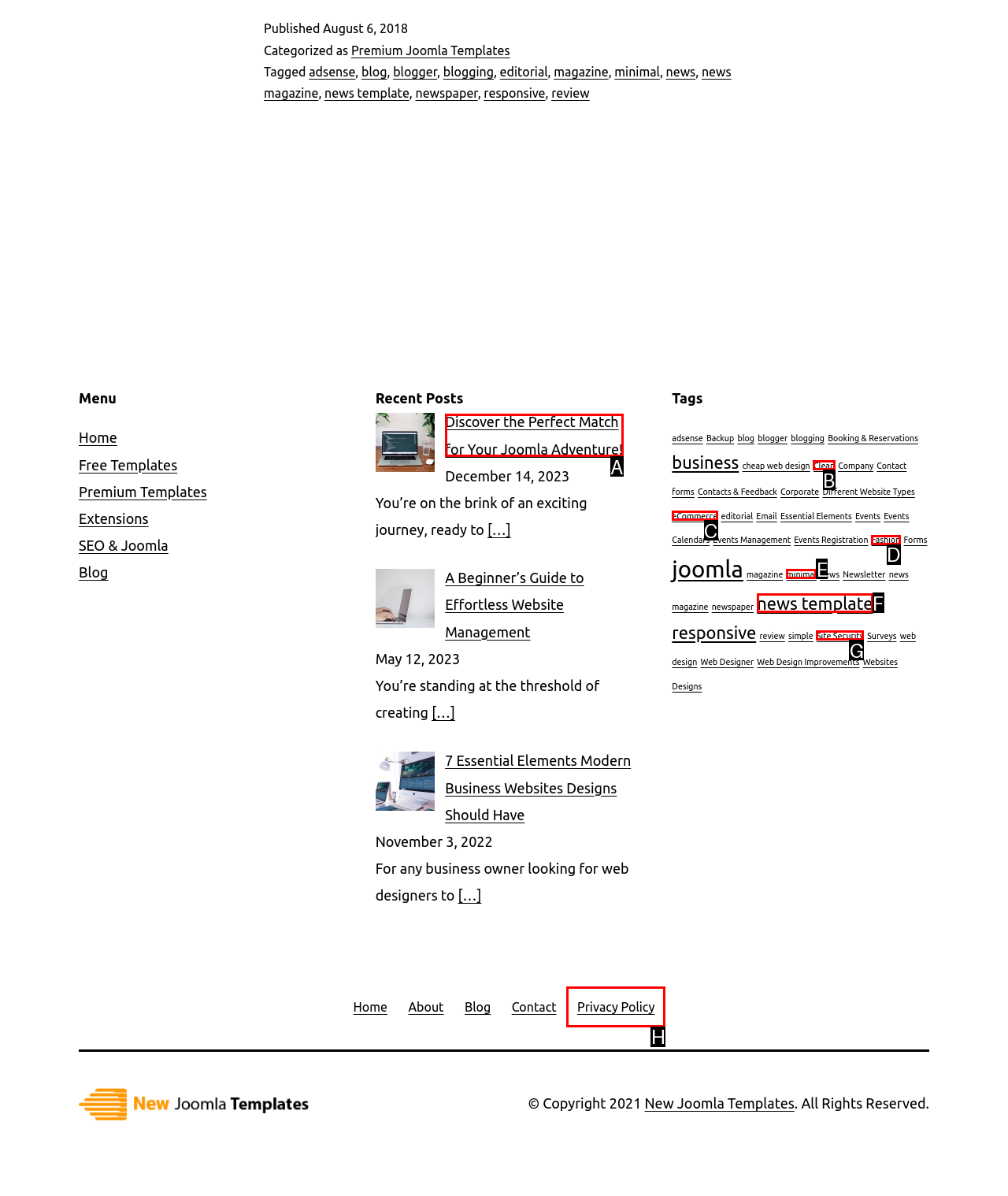For the task: Read the 'Why Choose Joomla Hosting Over Regular Hosting?' article, tell me the letter of the option you should click. Answer with the letter alone.

A